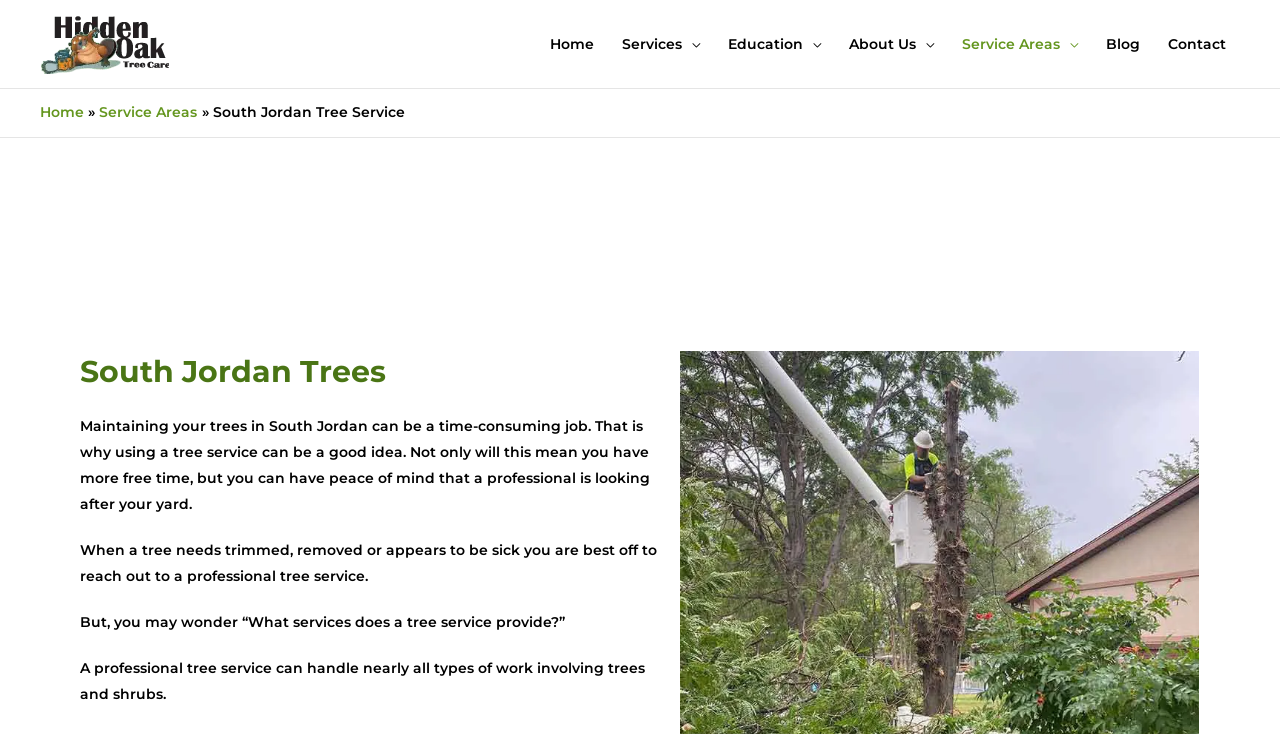Identify the bounding box coordinates necessary to click and complete the given instruction: "Click the Services link".

[0.475, 0.022, 0.558, 0.098]